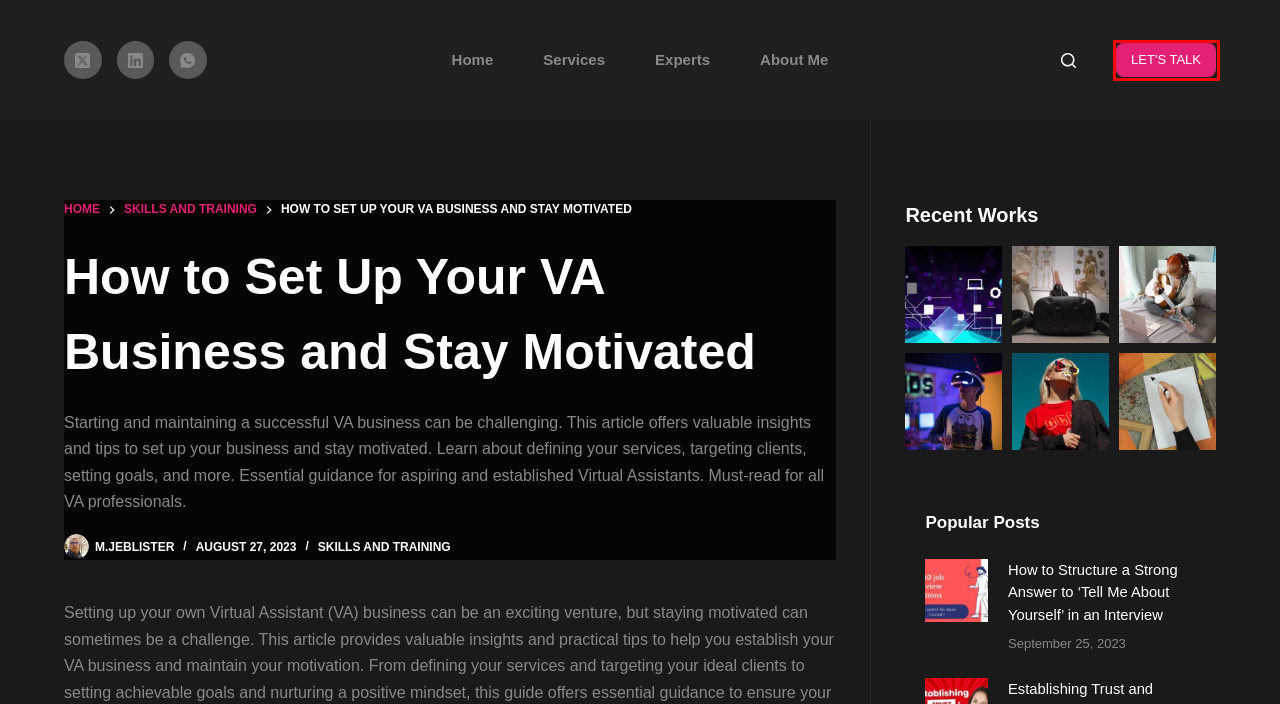With the provided webpage screenshot containing a red bounding box around a UI element, determine which description best matches the new webpage that appears after clicking the selected element. The choices are:
A. How to Structure a Strong Answer to 'Tell Me About Yourself' in an Interview - 2024
B. About - Virtual Assistant for My Niche
C. Skills and Training - Virtual Assistant for My Niche
D. Home - Virtual Assistant for My Niche
E. M.Jeblister - Virtual Assistant for My Niche
F. Experts - Virtual Assistant for My Niche
G. Services - Virtual Assistant for My Niche
H. Calendly - Jeblister

H